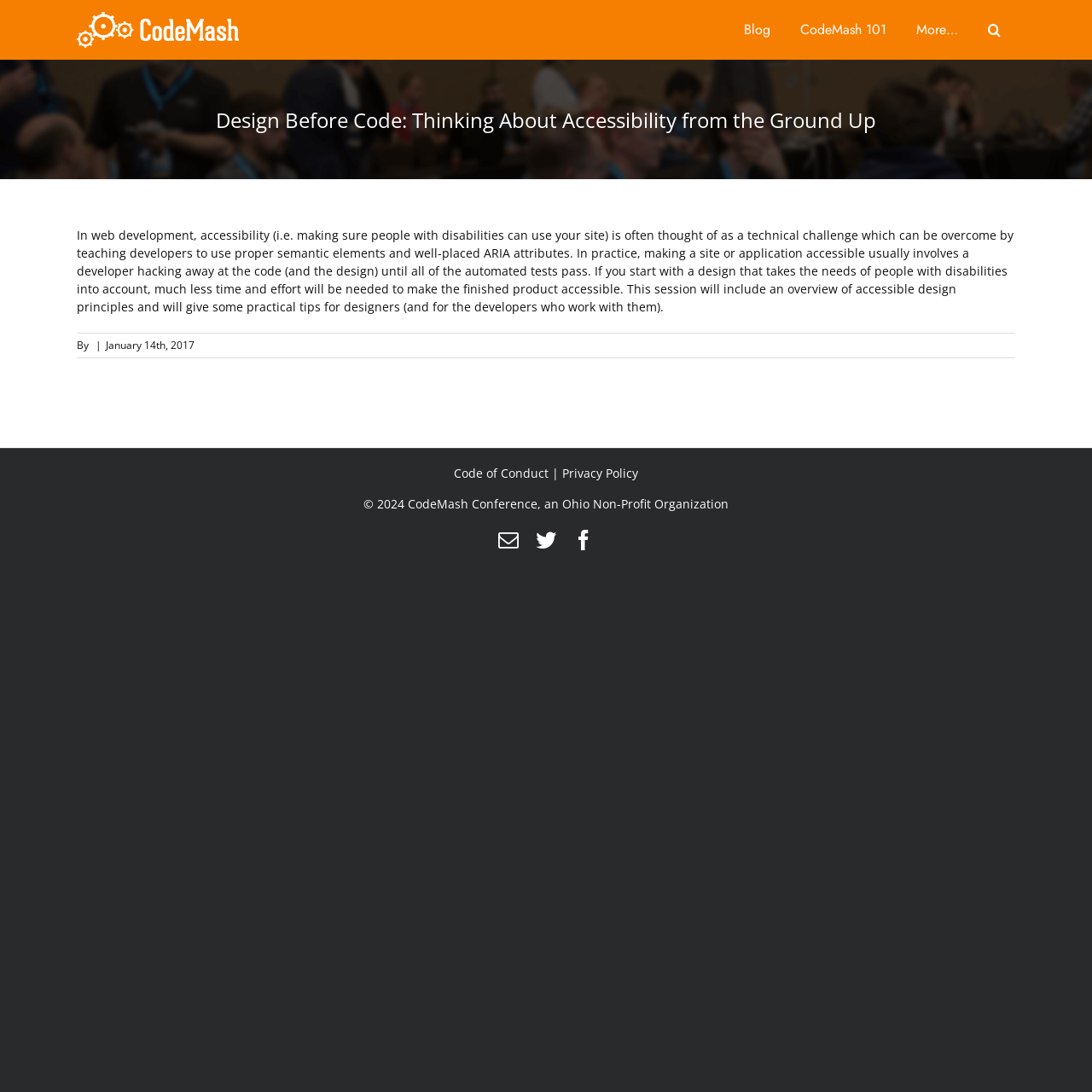Identify the bounding box coordinates of the clickable section necessary to follow the following instruction: "Search". The coordinates should be presented as four float numbers from 0 to 1, i.e., [left, top, right, bottom].

[0.891, 0.0, 0.93, 0.055]